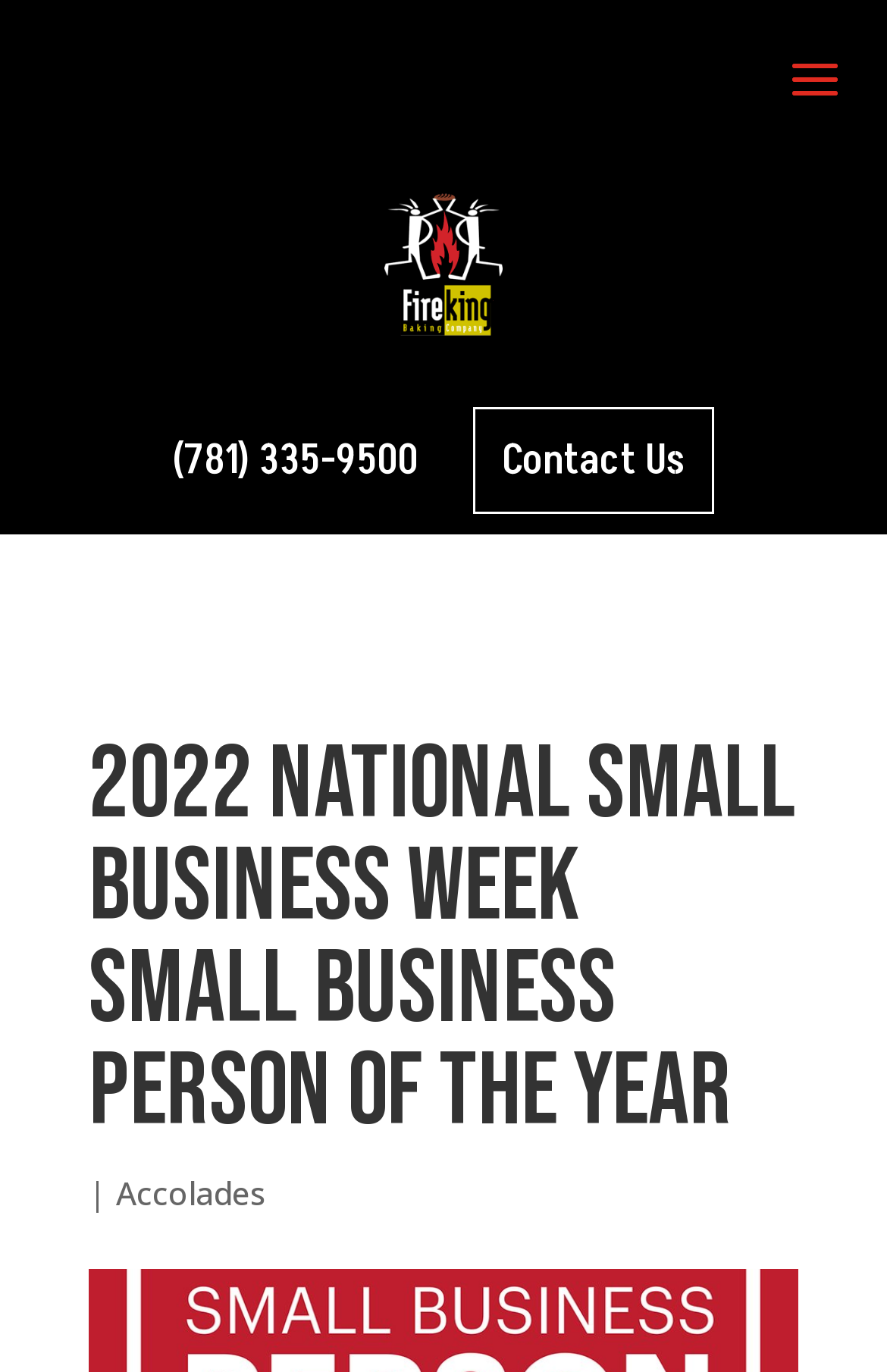Find the bounding box of the UI element described as: "Accolades". The bounding box coordinates should be given as four float values between 0 and 1, i.e., [left, top, right, bottom].

[0.131, 0.853, 0.3, 0.885]